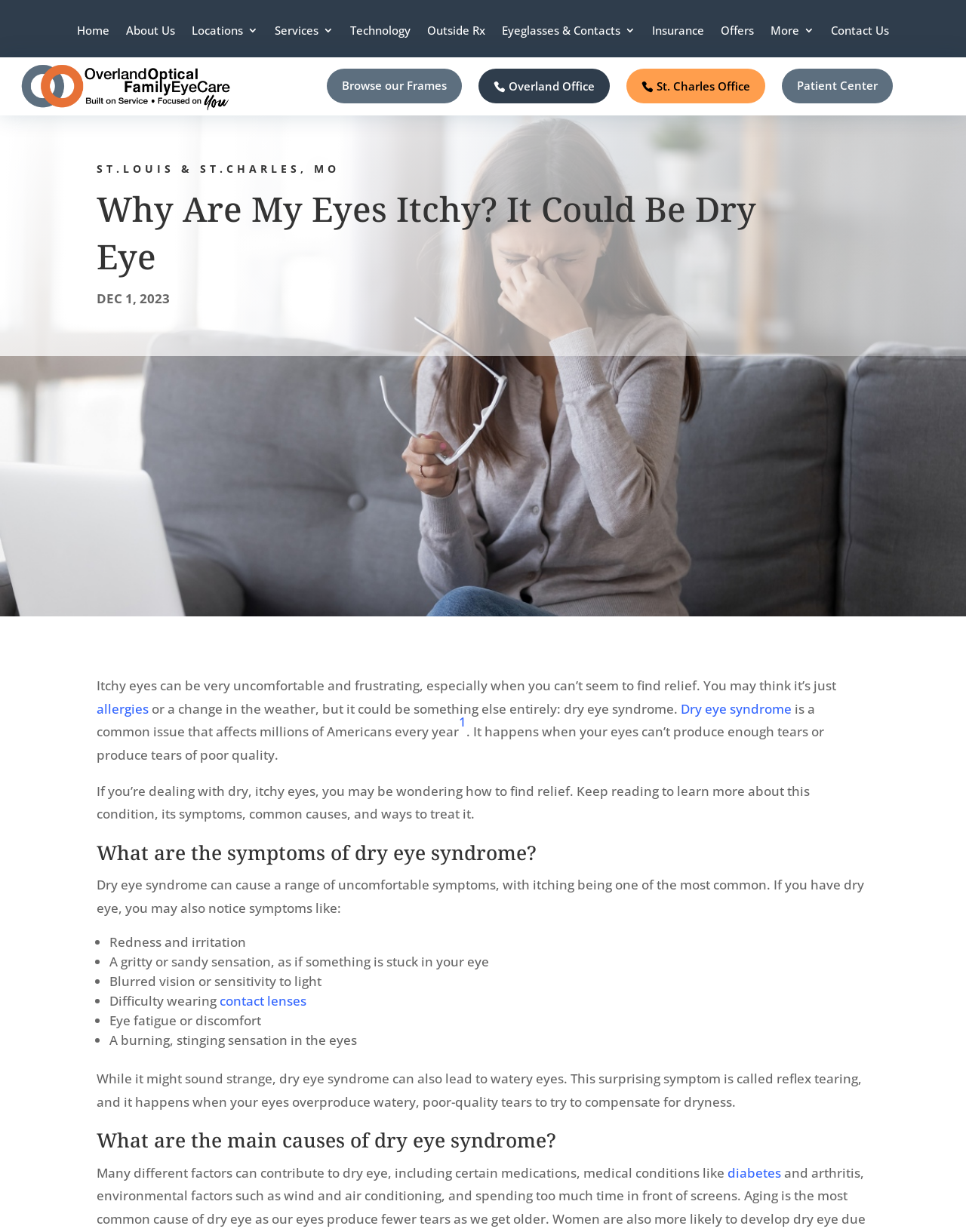Kindly provide the bounding box coordinates of the section you need to click on to fulfill the given instruction: "Learn more about dry eye syndrome".

[0.705, 0.568, 0.82, 0.582]